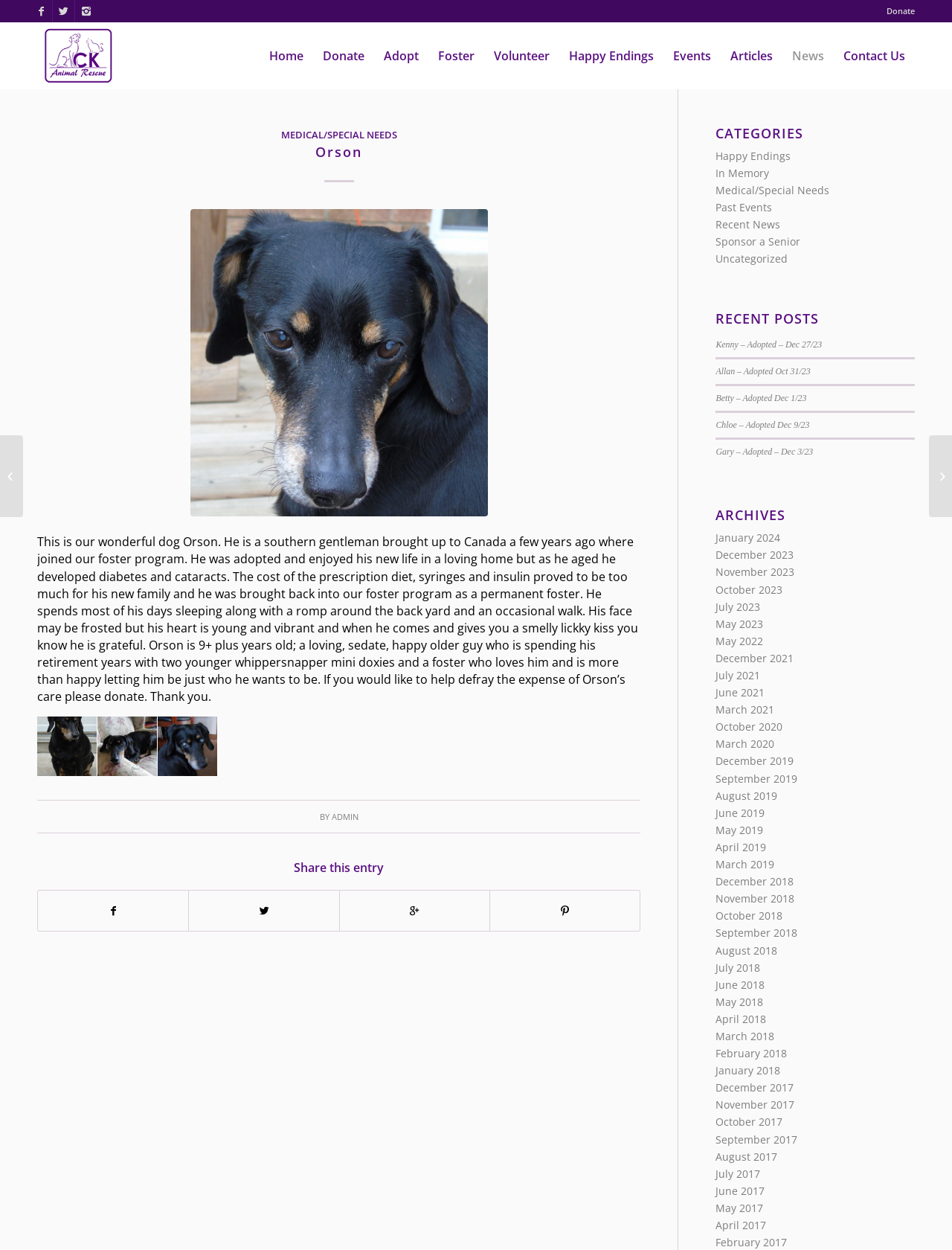Bounding box coordinates should be in the format (top-left x, top-left y, bottom-right x, bottom-right y) and all values should be floating point numbers between 0 and 1. Determine the bounding box coordinate for the UI element described as: Share on Pinterest

[0.515, 0.712, 0.672, 0.744]